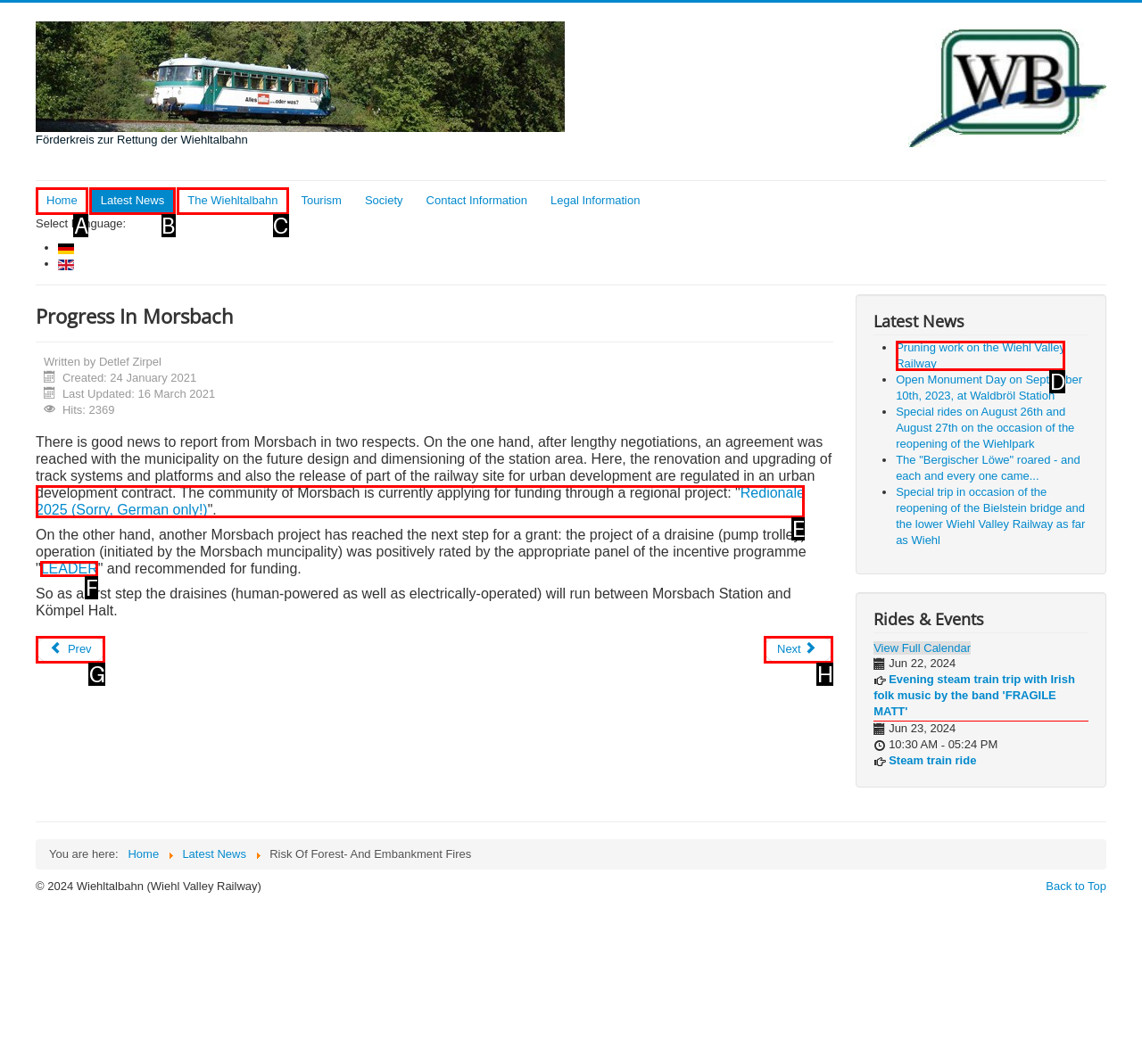Match the element description: Next to the correct HTML element. Answer with the letter of the selected option.

H